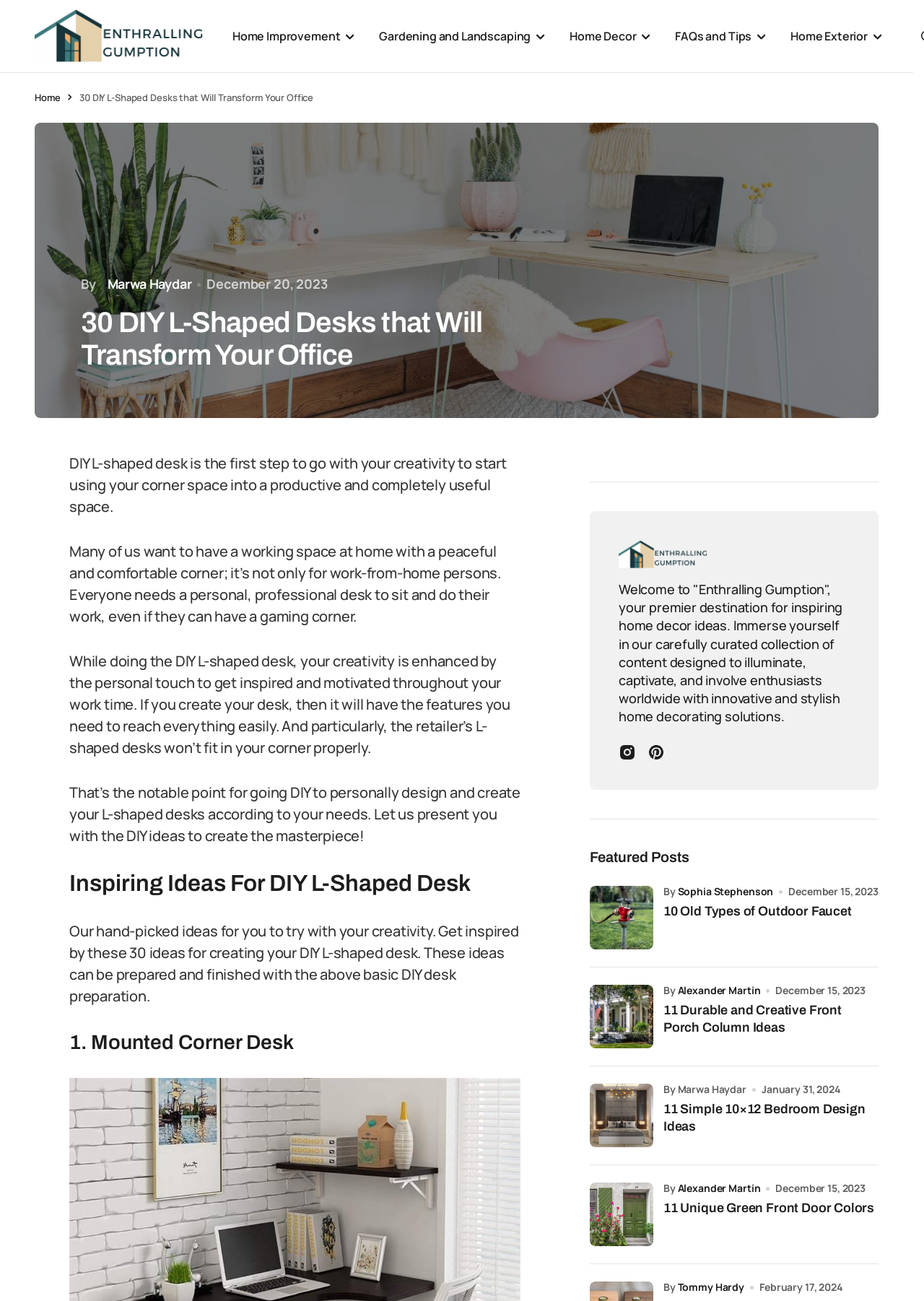Use the details in the image to answer the question thoroughly: 
What is the benefit of creating a DIY L-Shaped Desk?

According to the webpage, creating a DIY L-Shaped Desk allows for a personal touch and easy access to everything, which is not possible with retailer's L-Shaped Desks that may not fit properly in the corner.